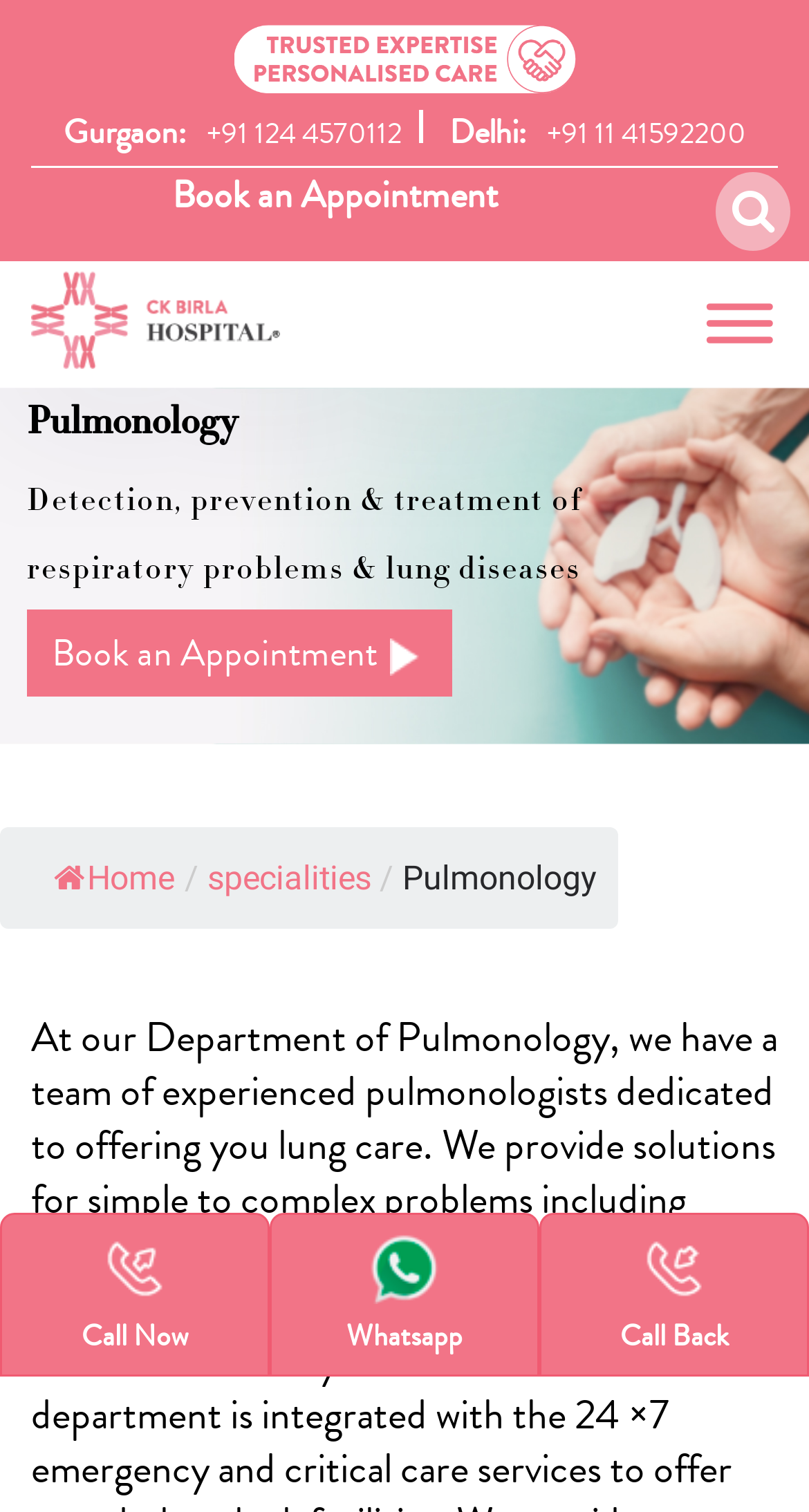Give a succinct answer to this question in a single word or phrase: 
What is the logo of the hospital?

CK Birla Hospital logo